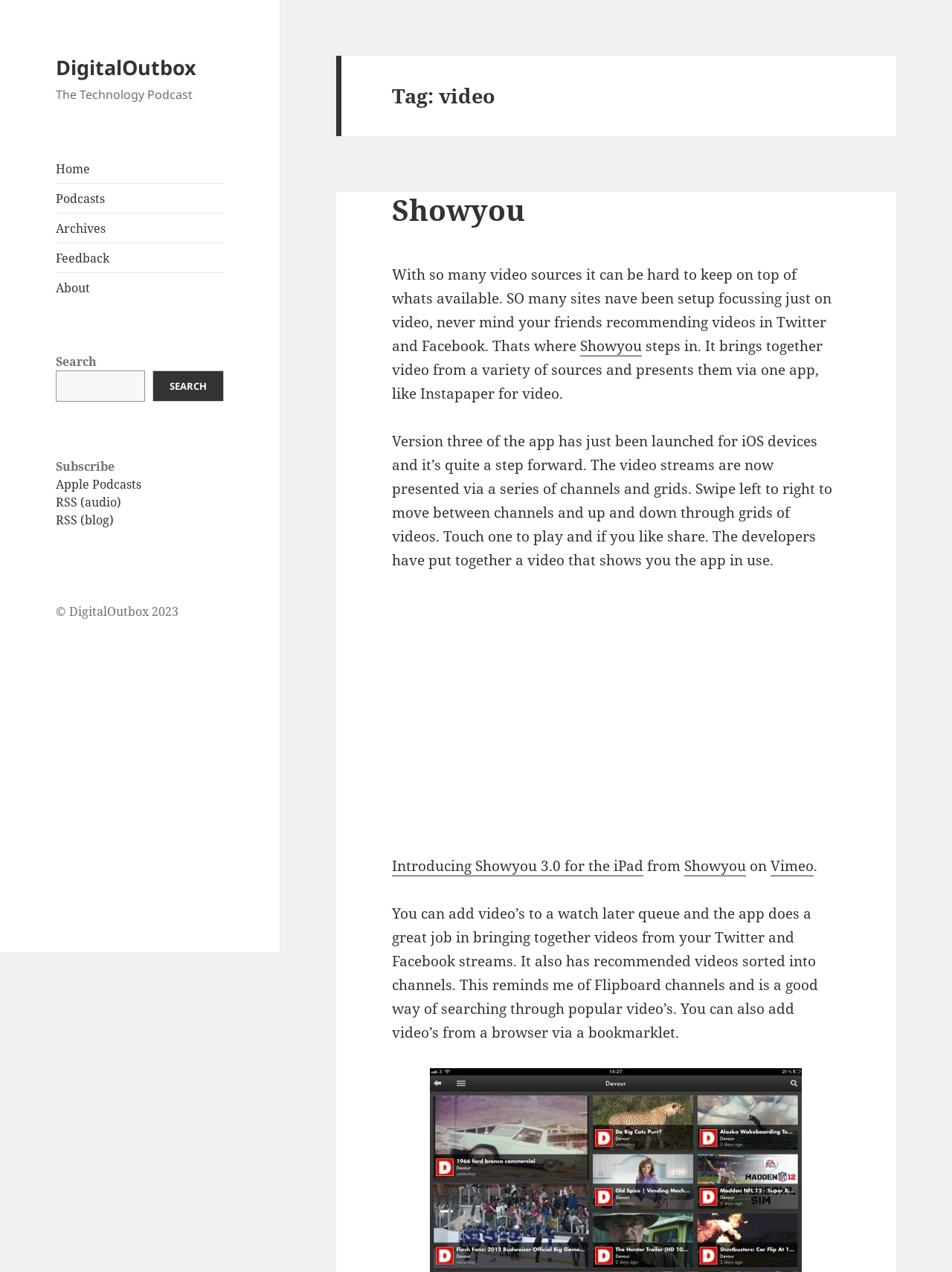What is the name of the app mentioned in the article?
Give a comprehensive and detailed explanation for the question.

The name of the app can be found in the heading element that says 'Tag: video', and also in the link elements and StaticText elements that mention 'Showyou' throughout the article.